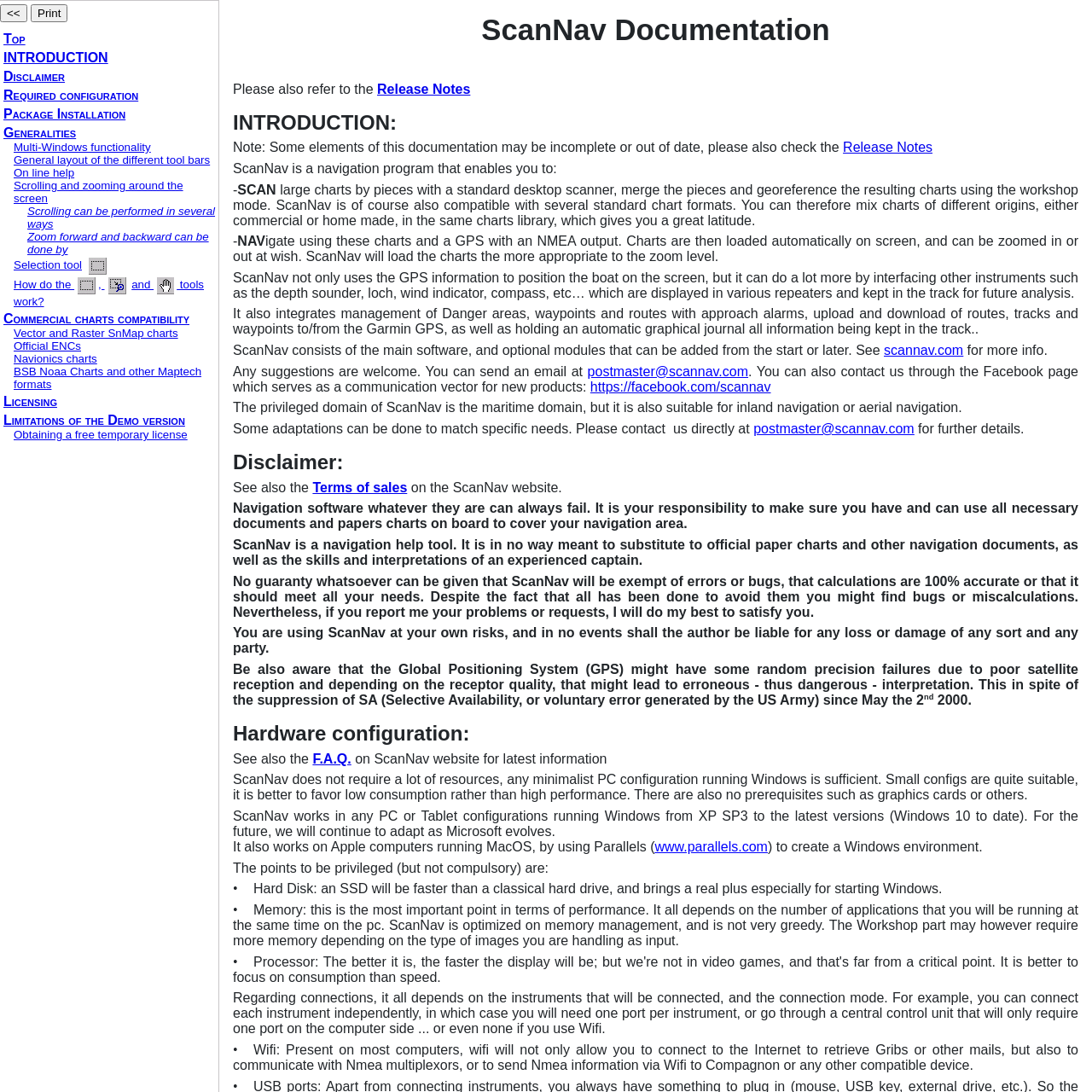Locate the bounding box coordinates of the clickable region to complete the following instruction: "Read the 'Disclaimer'."

[0.003, 0.063, 0.059, 0.077]